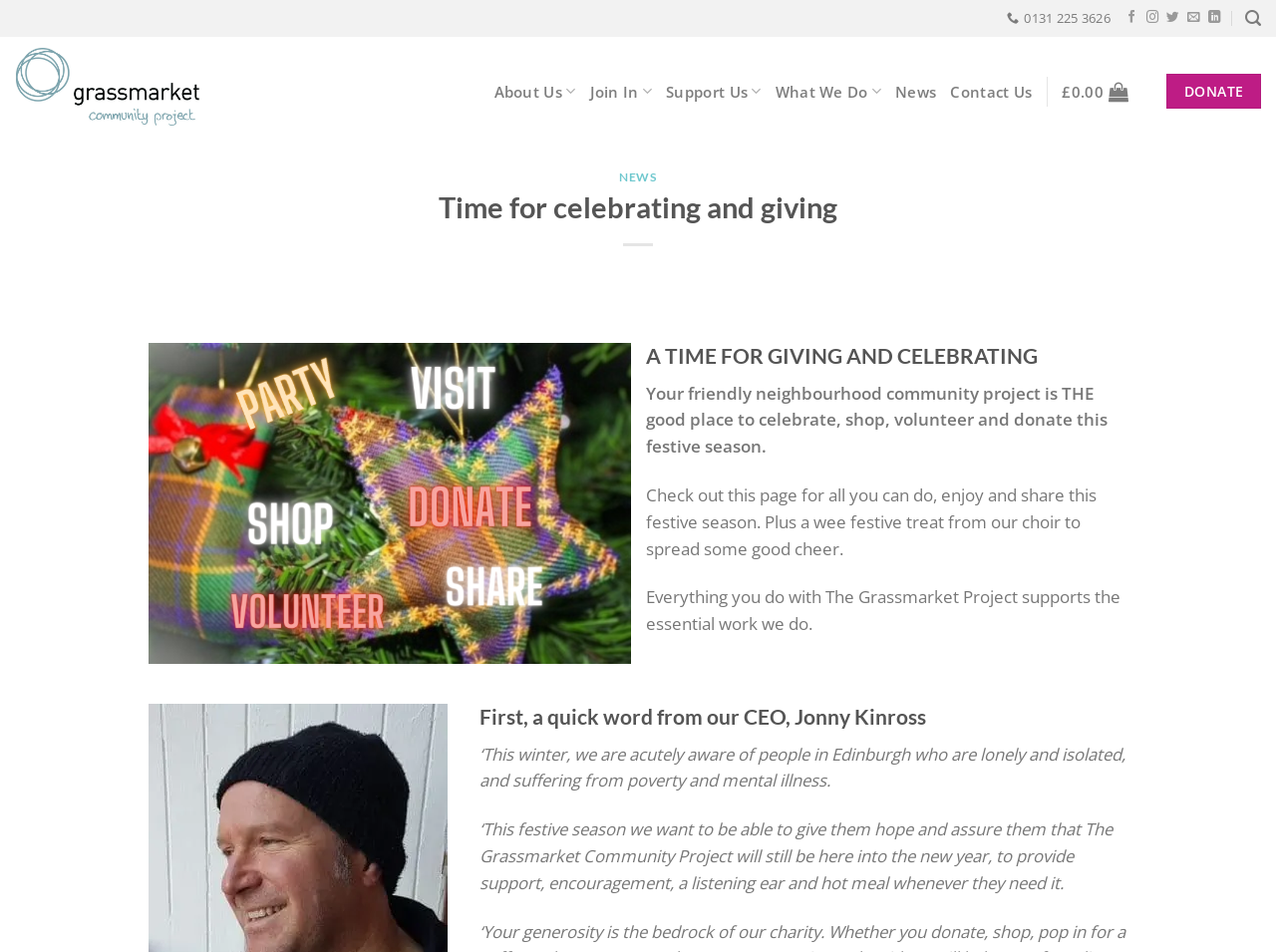Please find the bounding box coordinates in the format (top-left x, top-left y, bottom-right x, bottom-right y) for the given element description. Ensure the coordinates are floating point numbers between 0 and 1. Description: About Us

[0.387, 0.076, 0.451, 0.117]